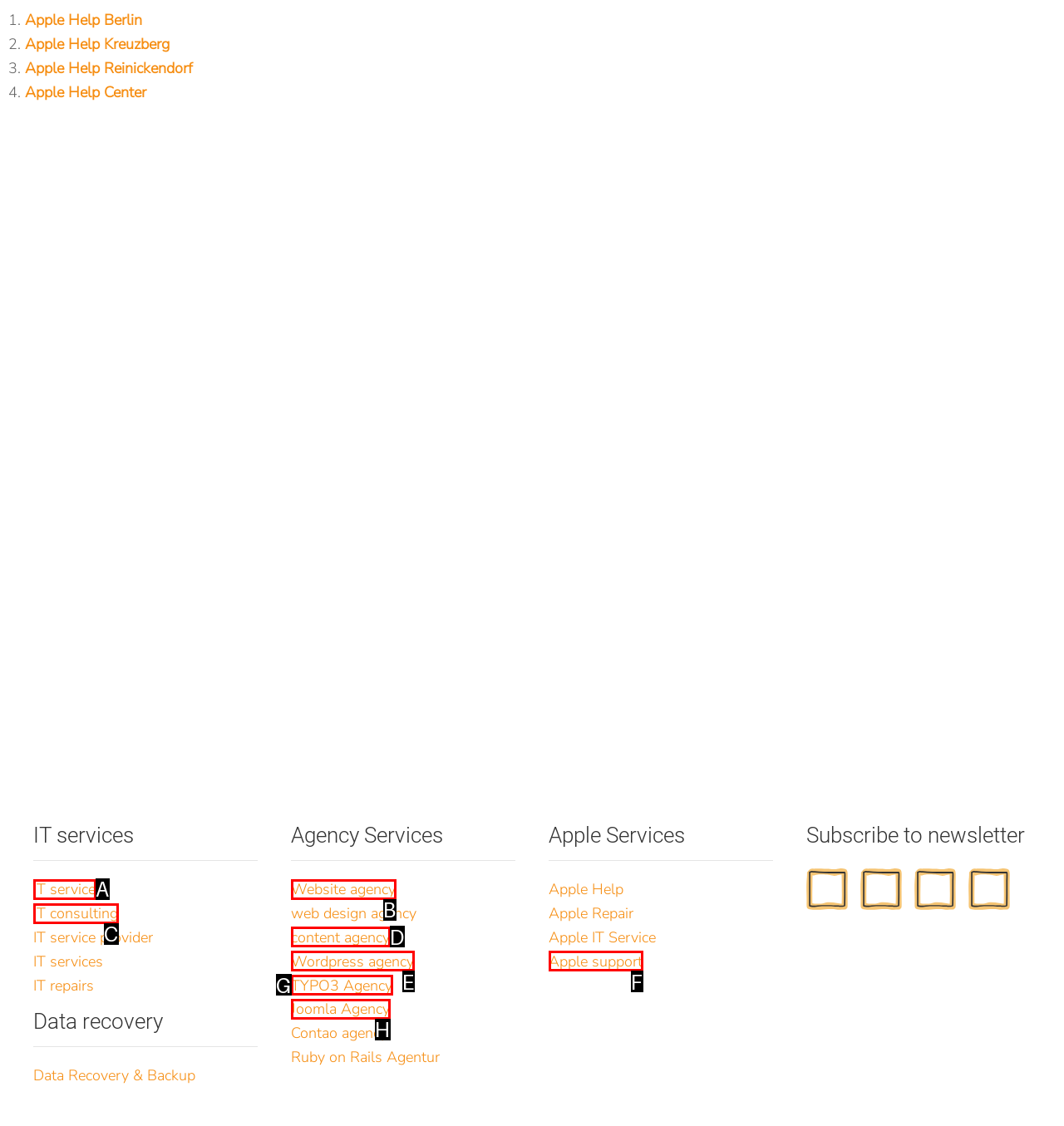Find the option that aligns with: TYPO3 Agency
Provide the letter of the corresponding option.

G